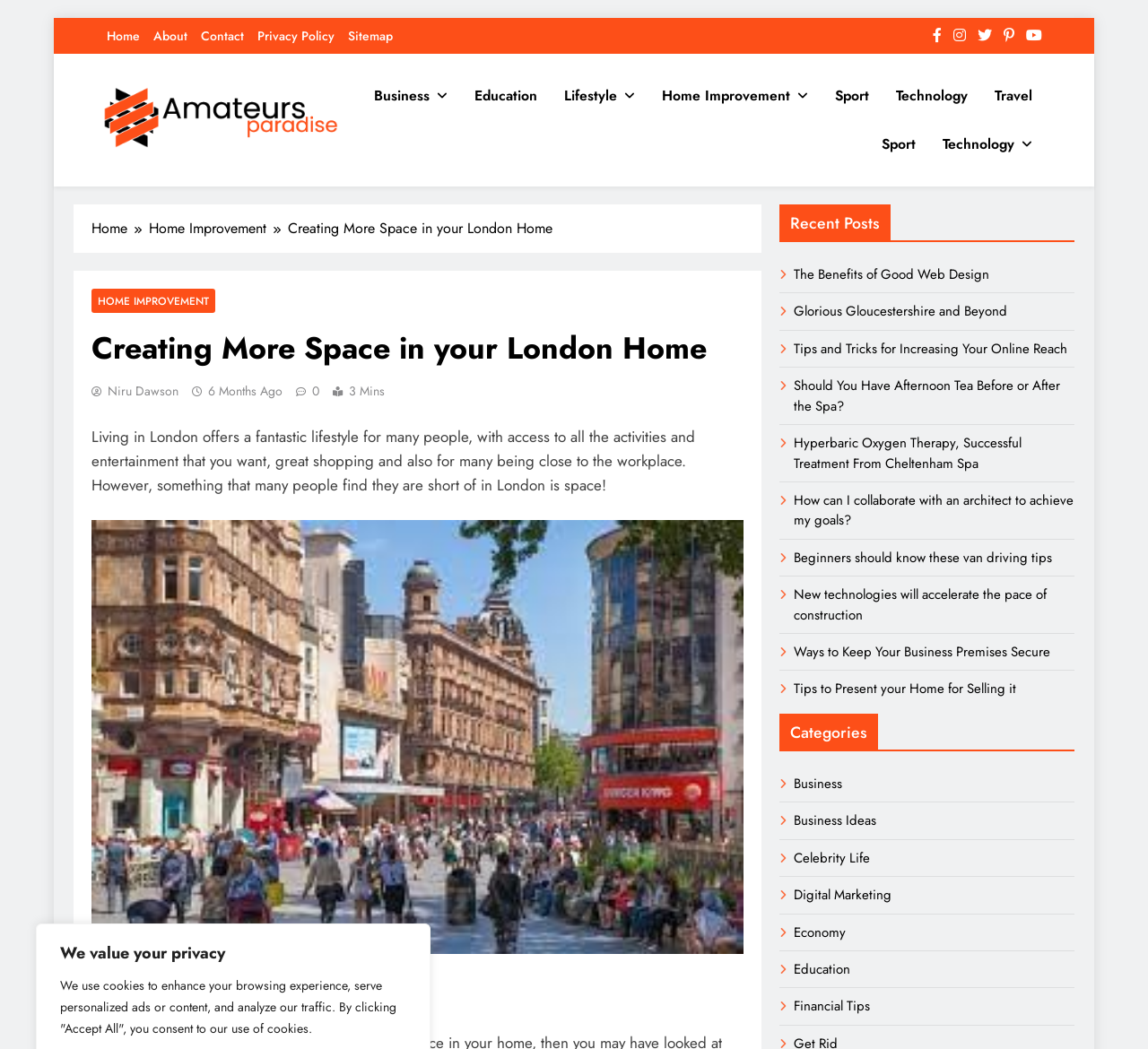What is the primary heading on this webpage?

Creating More Space in your London Home